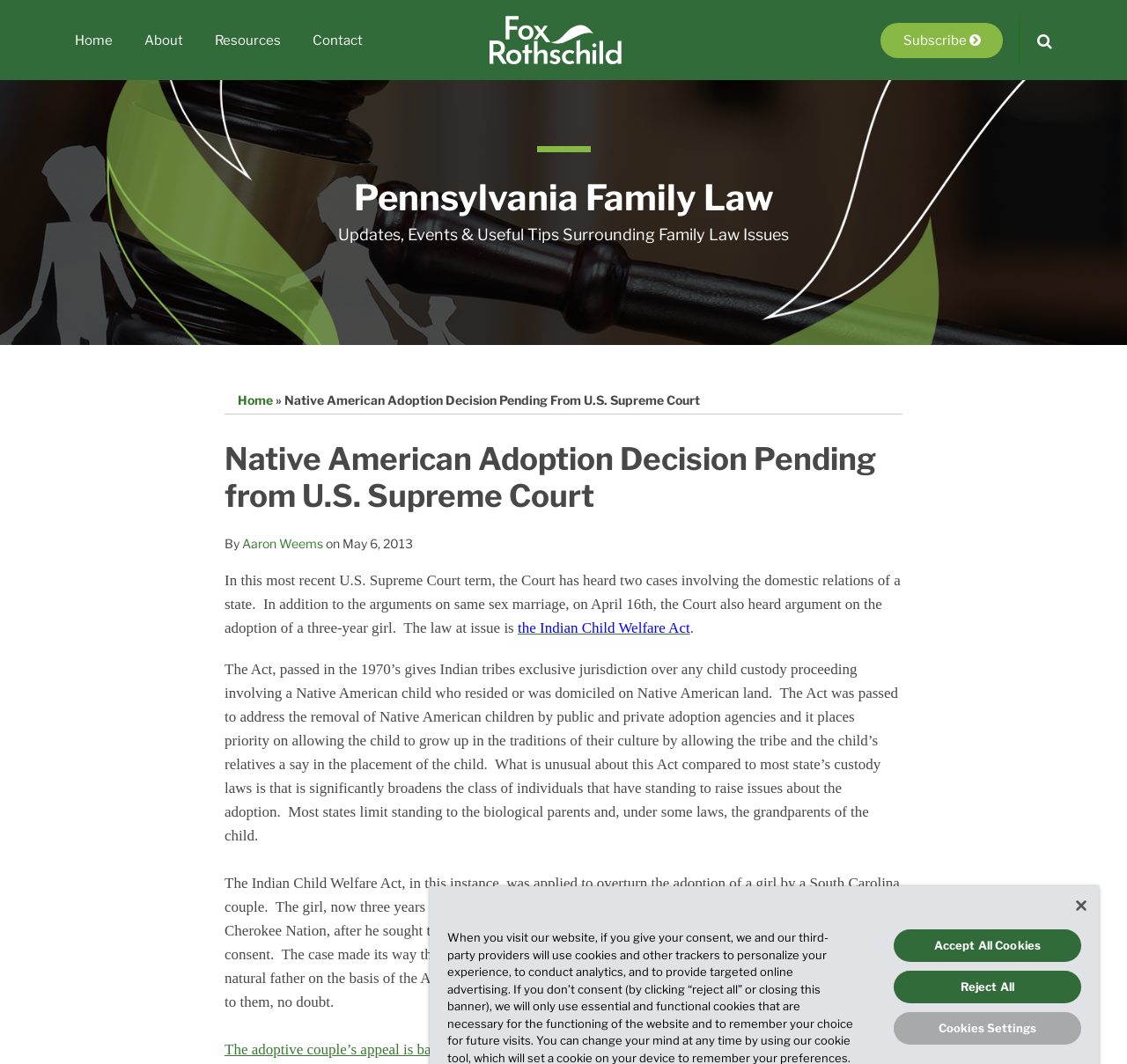Please answer the following question using a single word or phrase: 
What is the name of the law at issue in the adoption case?

Indian Child Welfare Act